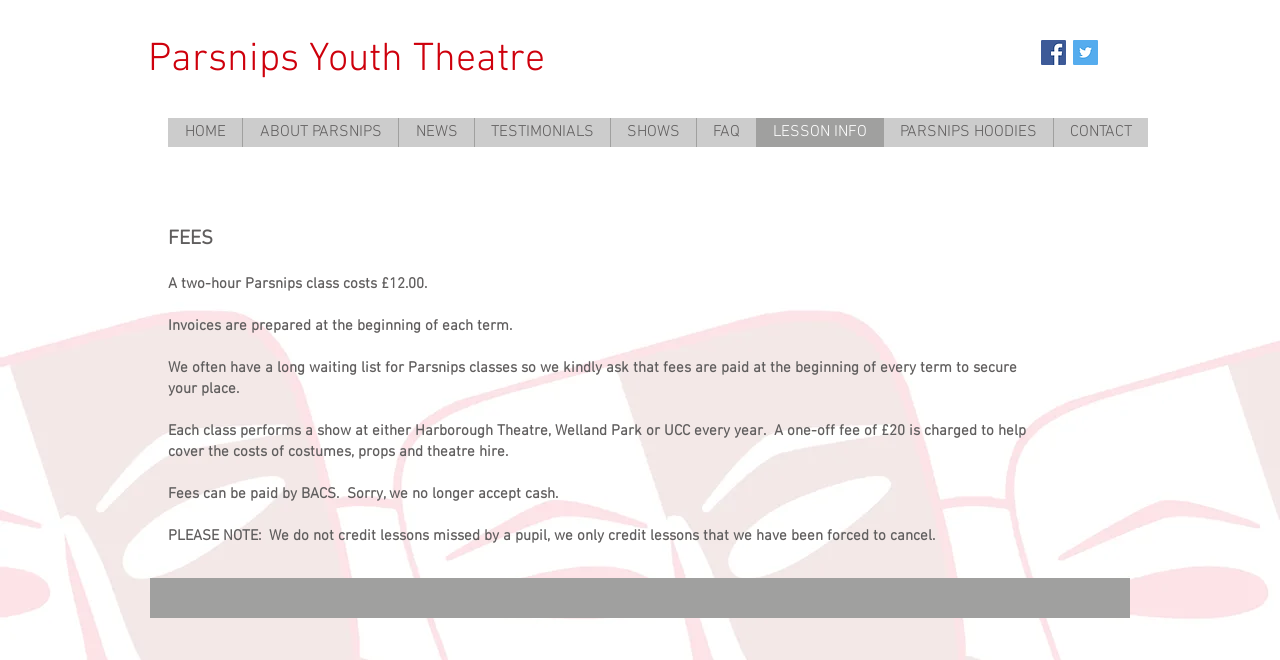Please extract the title of the webpage.

Parsnips Youth Theatre